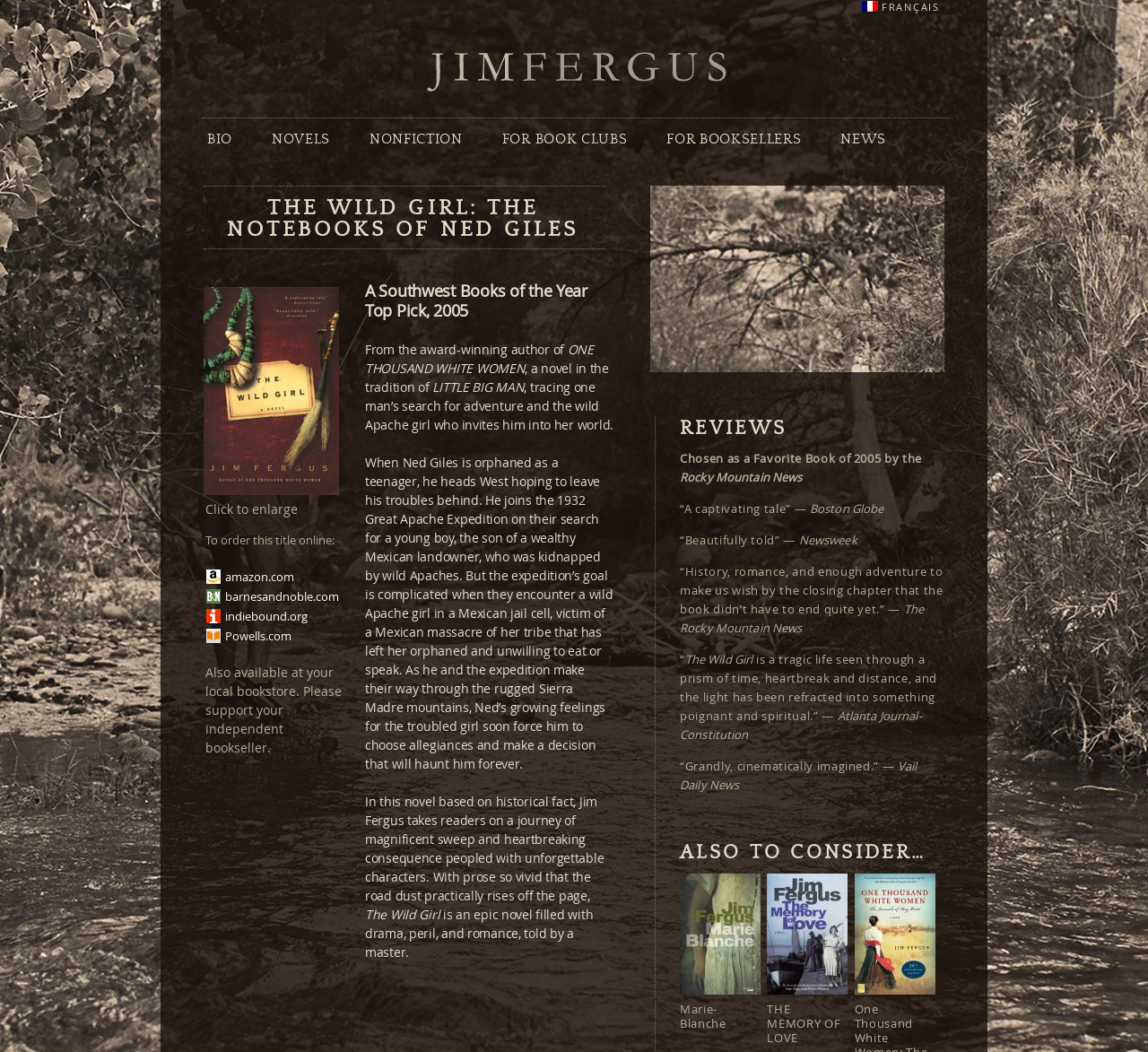Given the content of the image, can you provide a detailed answer to the question?
What is the name of the expedition mentioned in the book?

The name of the expedition is mentioned in the text as 'the 1932 Great Apache Expedition on their search for a young boy, the son of a wealthy Mexican landowner, who was kidnapped by wild Apaches'.